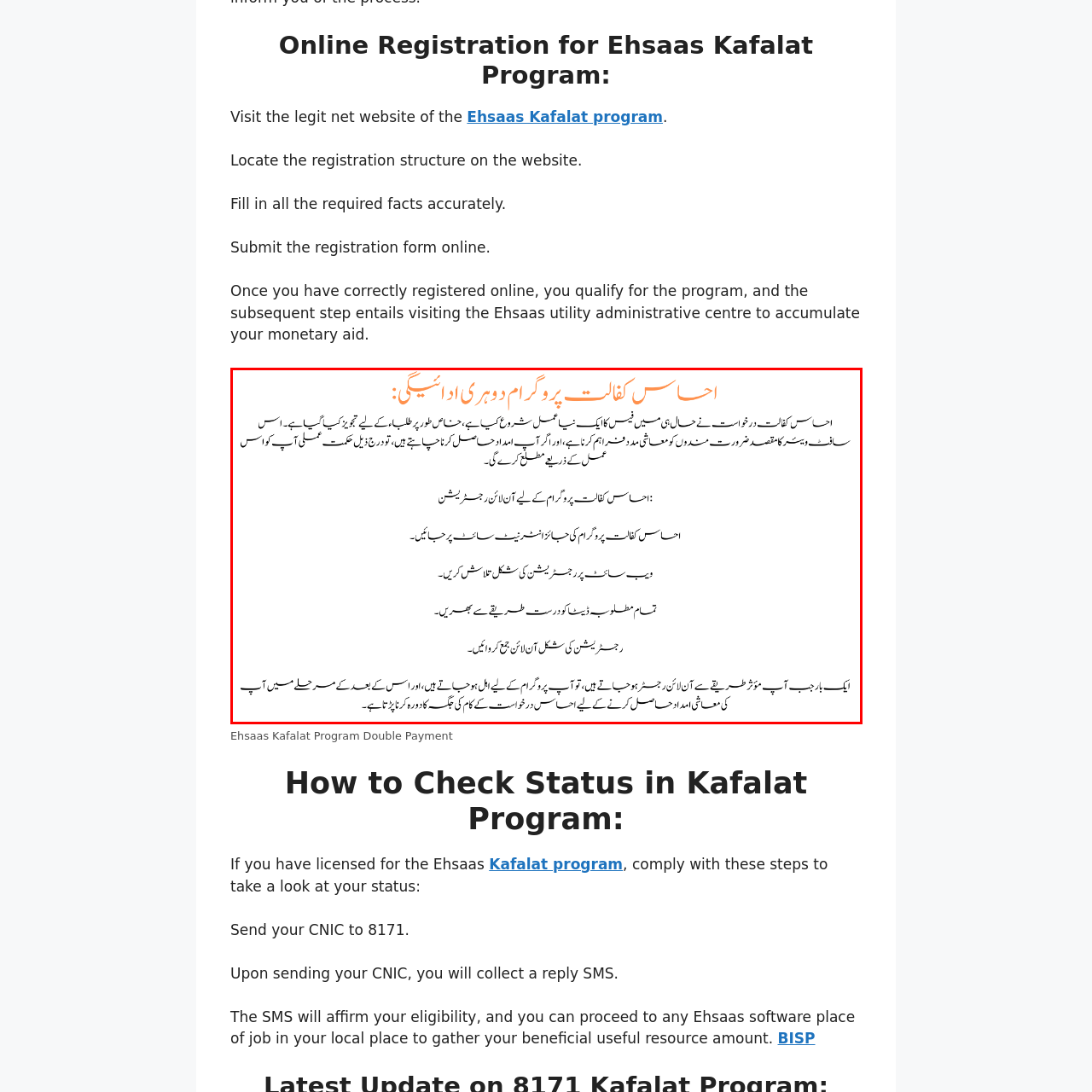Describe extensively the image that is contained within the red box.

The image showcases information regarding the "Ehsaas Kafalat Program Double Payment." It provides step-by-step instructions for online registration for the program, emphasizing the importance of accurately filling out the required information. The text guides users on how to locate the online registration structure, submit the registration form, and proceed to collect monetary aid from the Ehsaas administrative center once registered. This educational and informative message is designed to assist eligible applicants in understanding the registration process and benefits associated with the Ehsaas Kafalat Program.